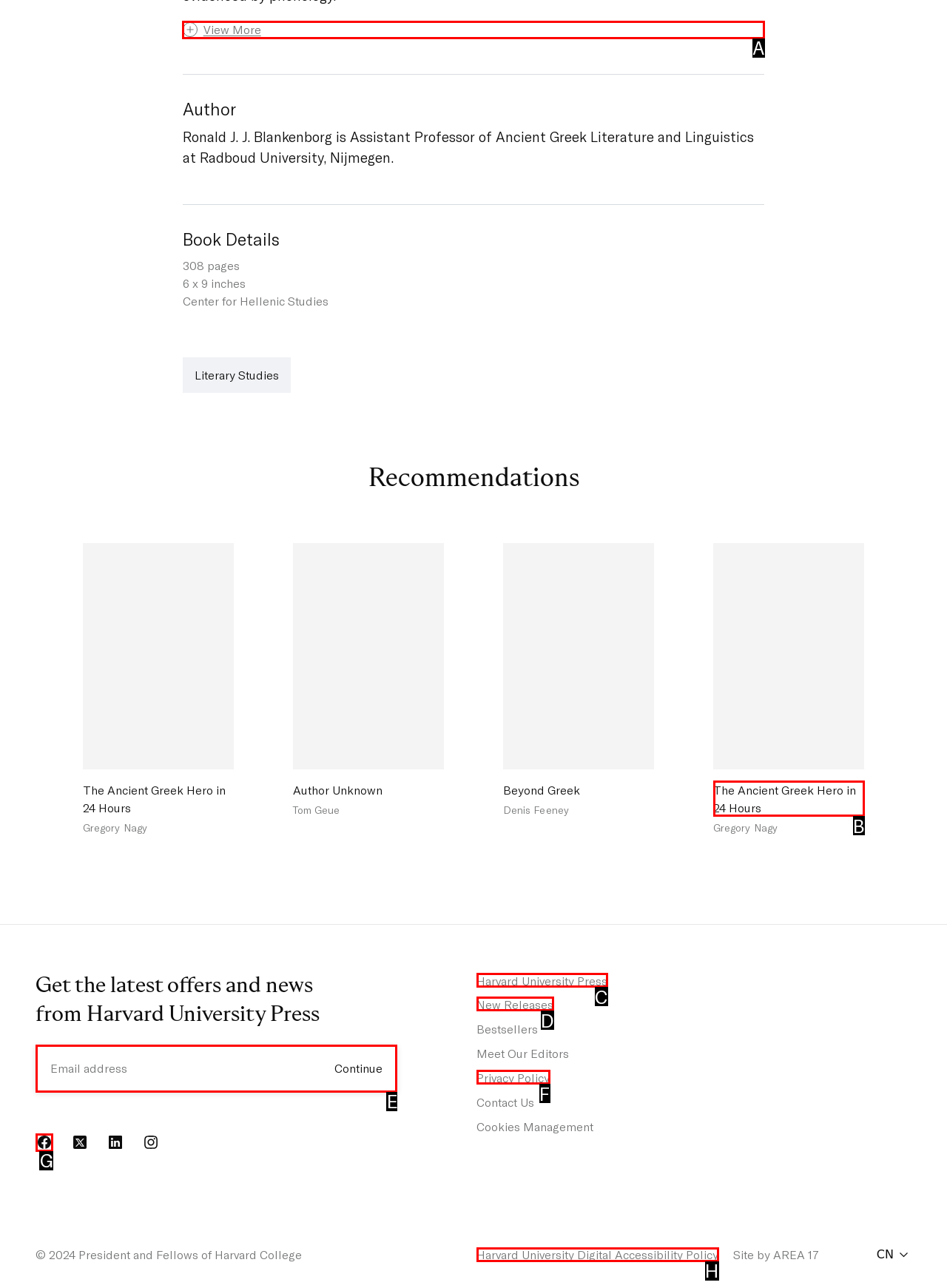Specify the letter of the UI element that should be clicked to achieve the following: Follow Harvard University Press on Facebook
Provide the corresponding letter from the choices given.

G